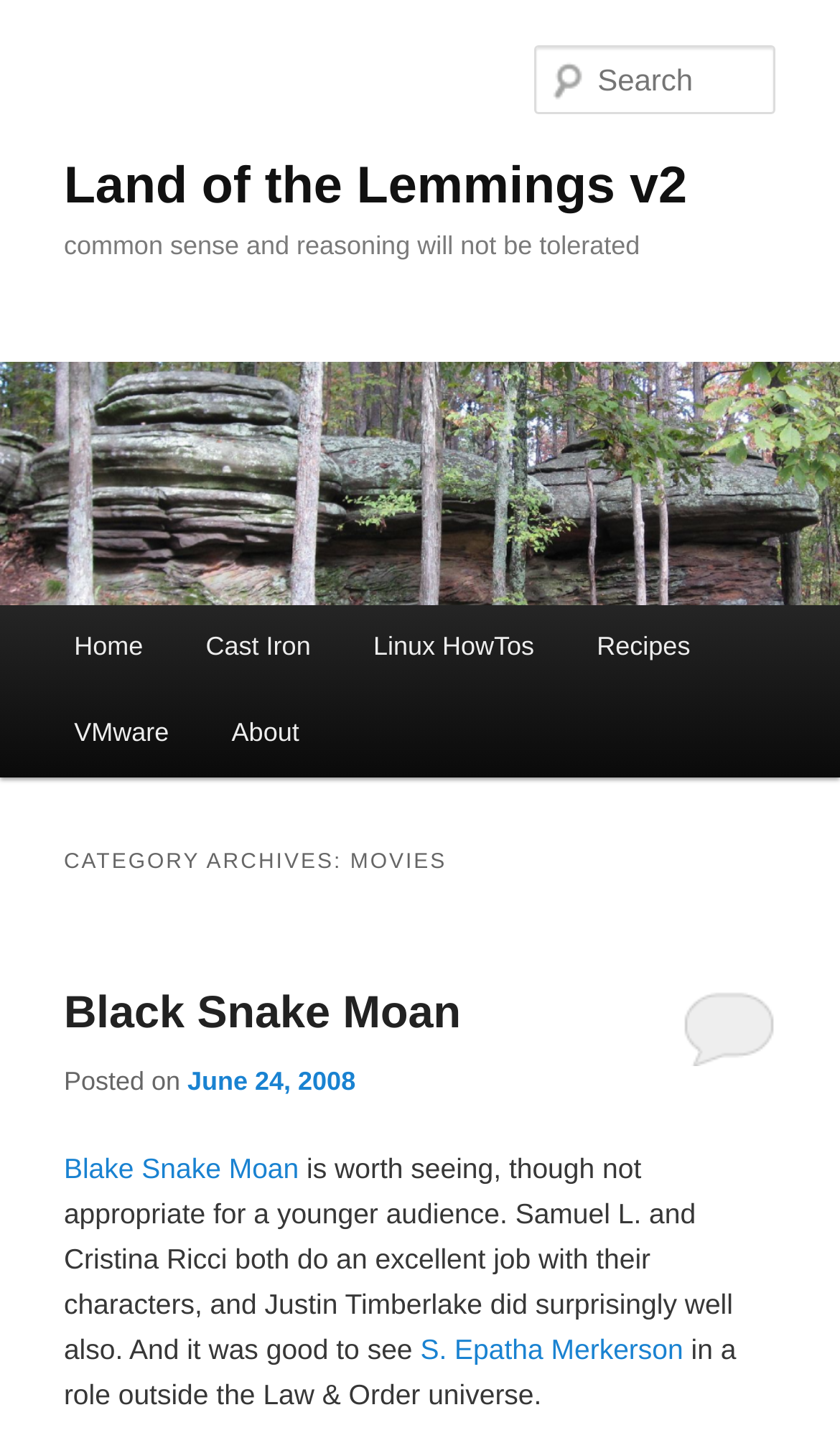Give a one-word or short-phrase answer to the following question: 
What is the date of the movie review?

June 24, 2008